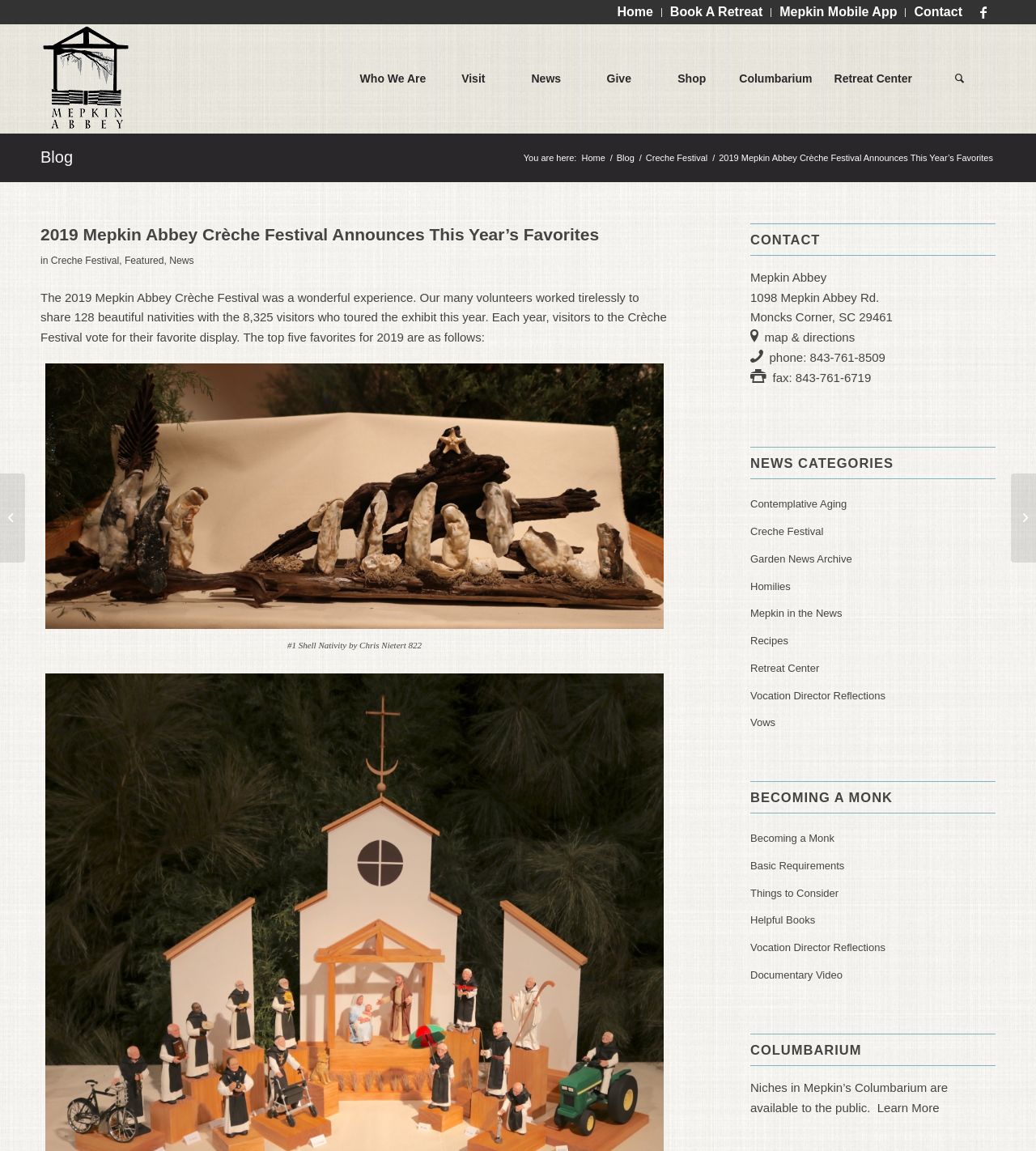Please provide a short answer using a single word or phrase for the question:
How many visitors toured the exhibit during the Crèche Festival?

8,325